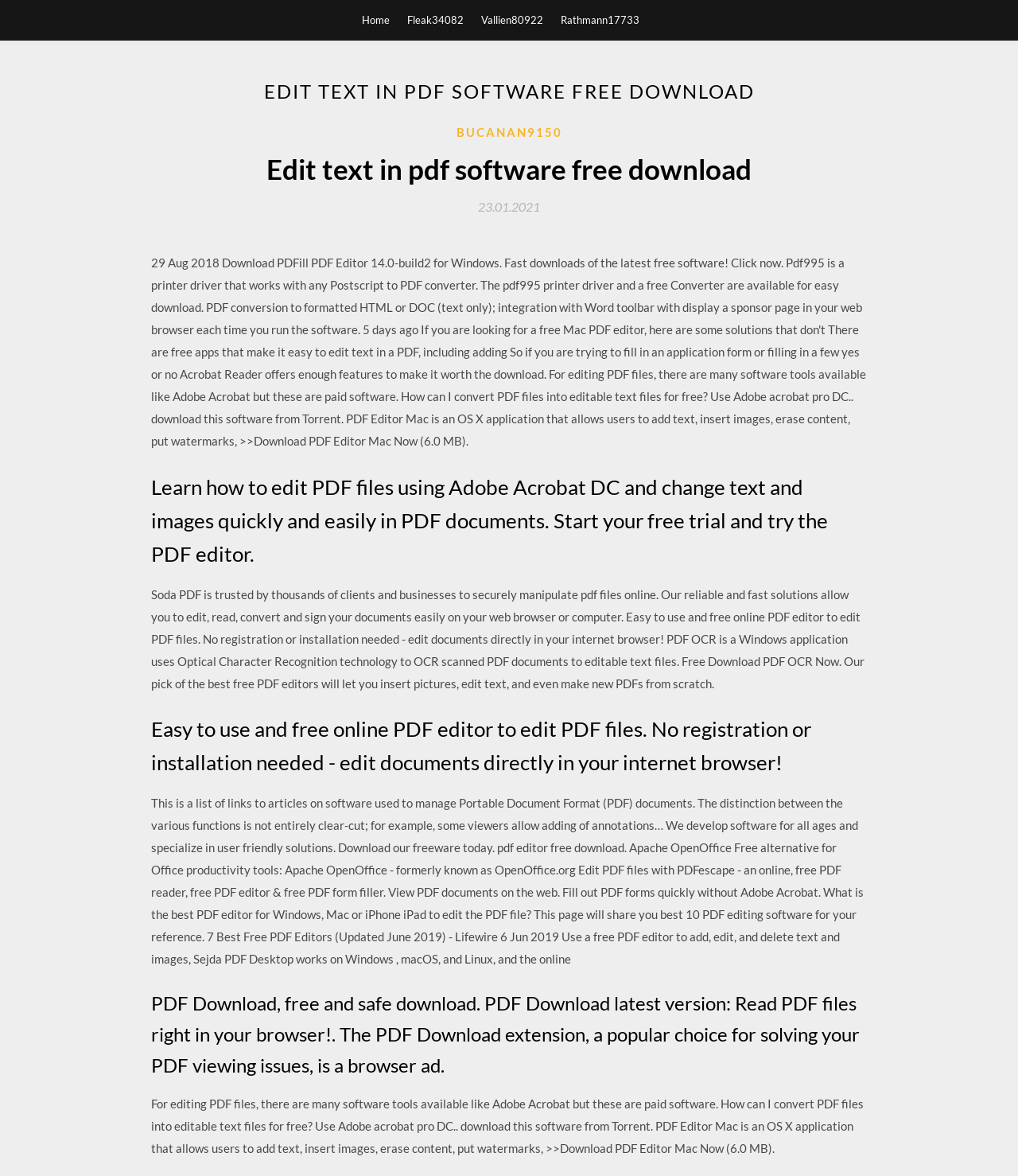What is the purpose of PDF OCR?
Use the information from the image to give a detailed answer to the question.

According to the webpage content, PDF OCR is a Windows application that uses Optical Character Recognition technology to convert scanned PDF documents to editable text files.